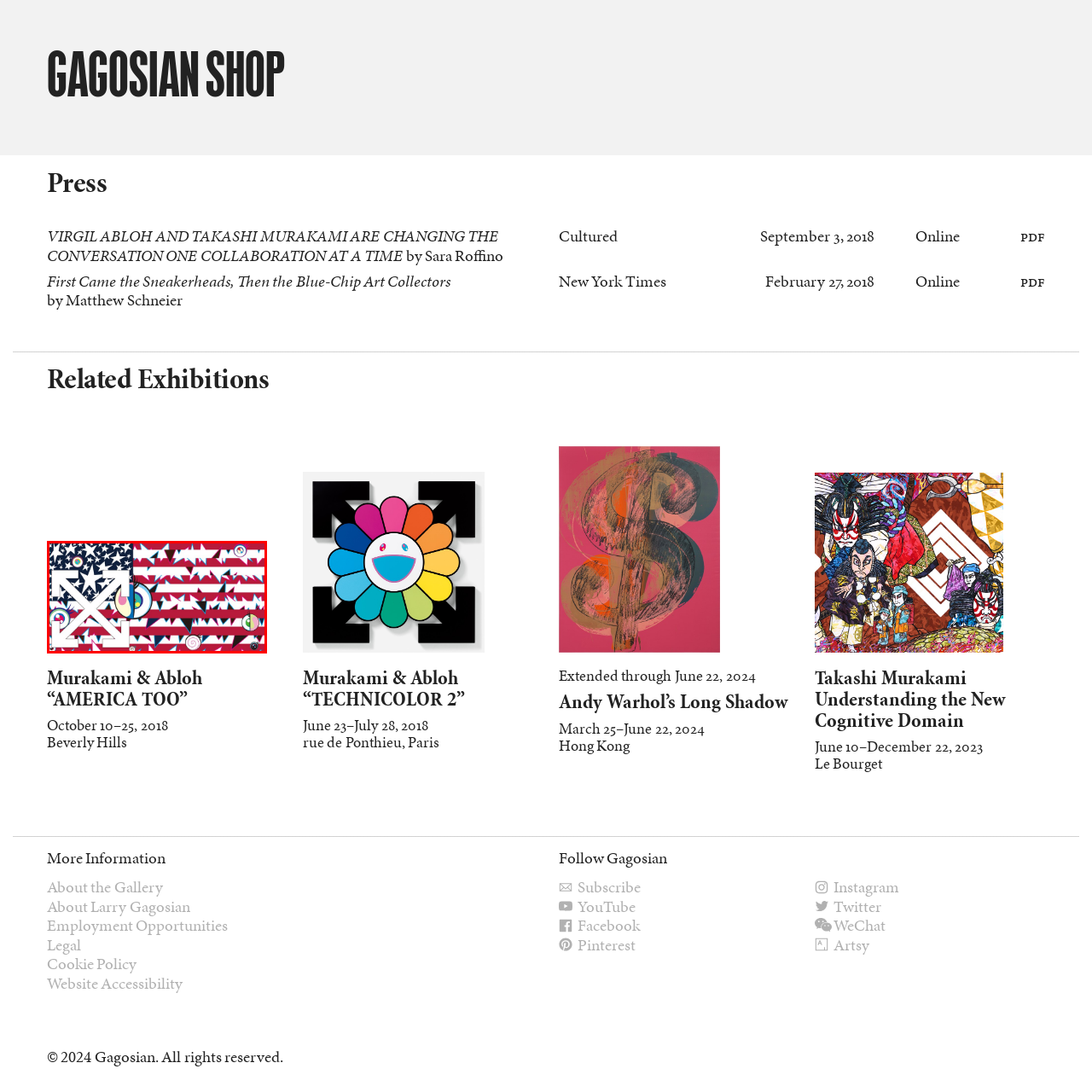Please look at the image highlighted by the red bounding box and provide a single word or phrase as an answer to this question:
Where was the exhibition held?

Gagosian in Beverly Hills